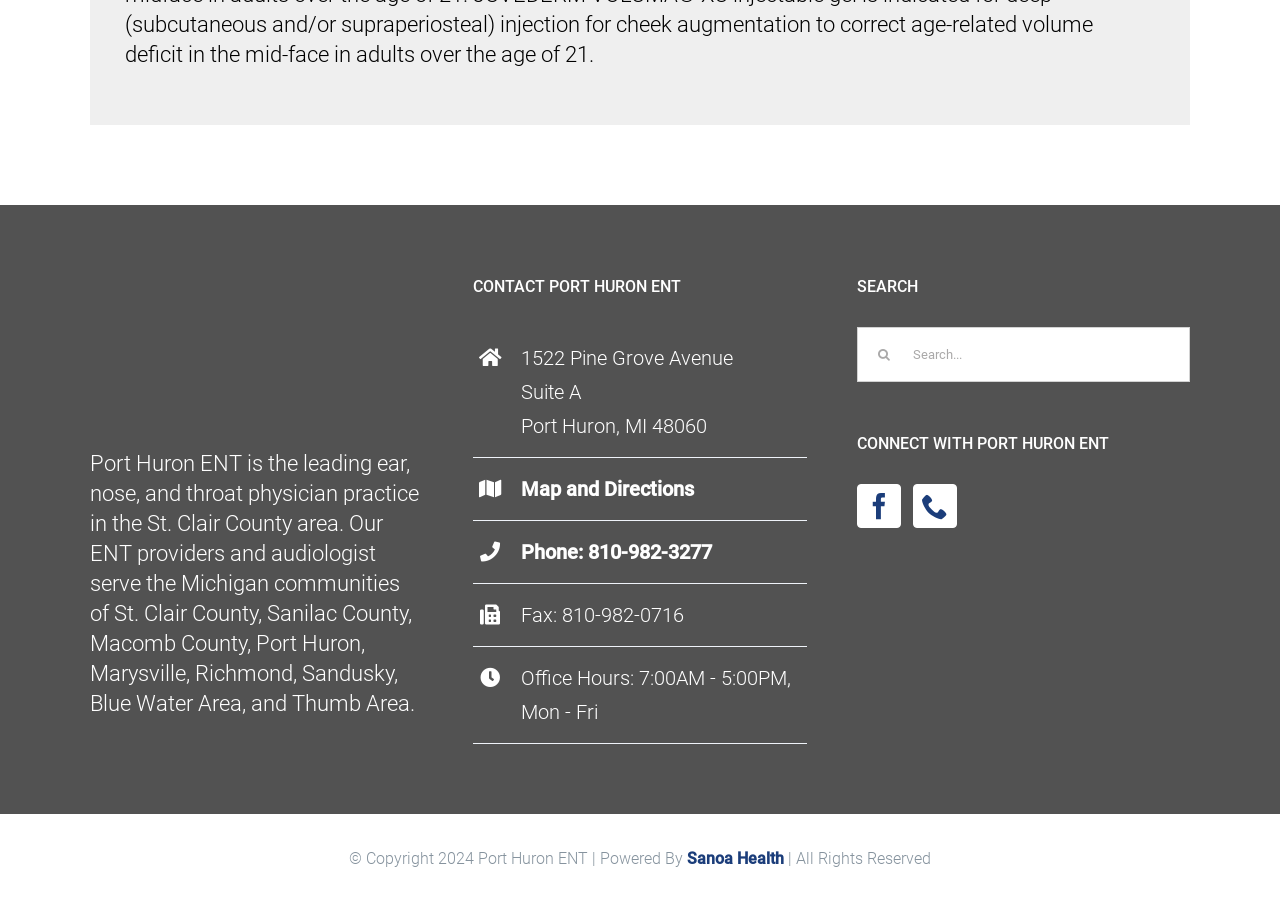Identify the bounding box coordinates for the UI element described as: "News". The coordinates should be provided as four floats between 0 and 1: [left, top, right, bottom].

None